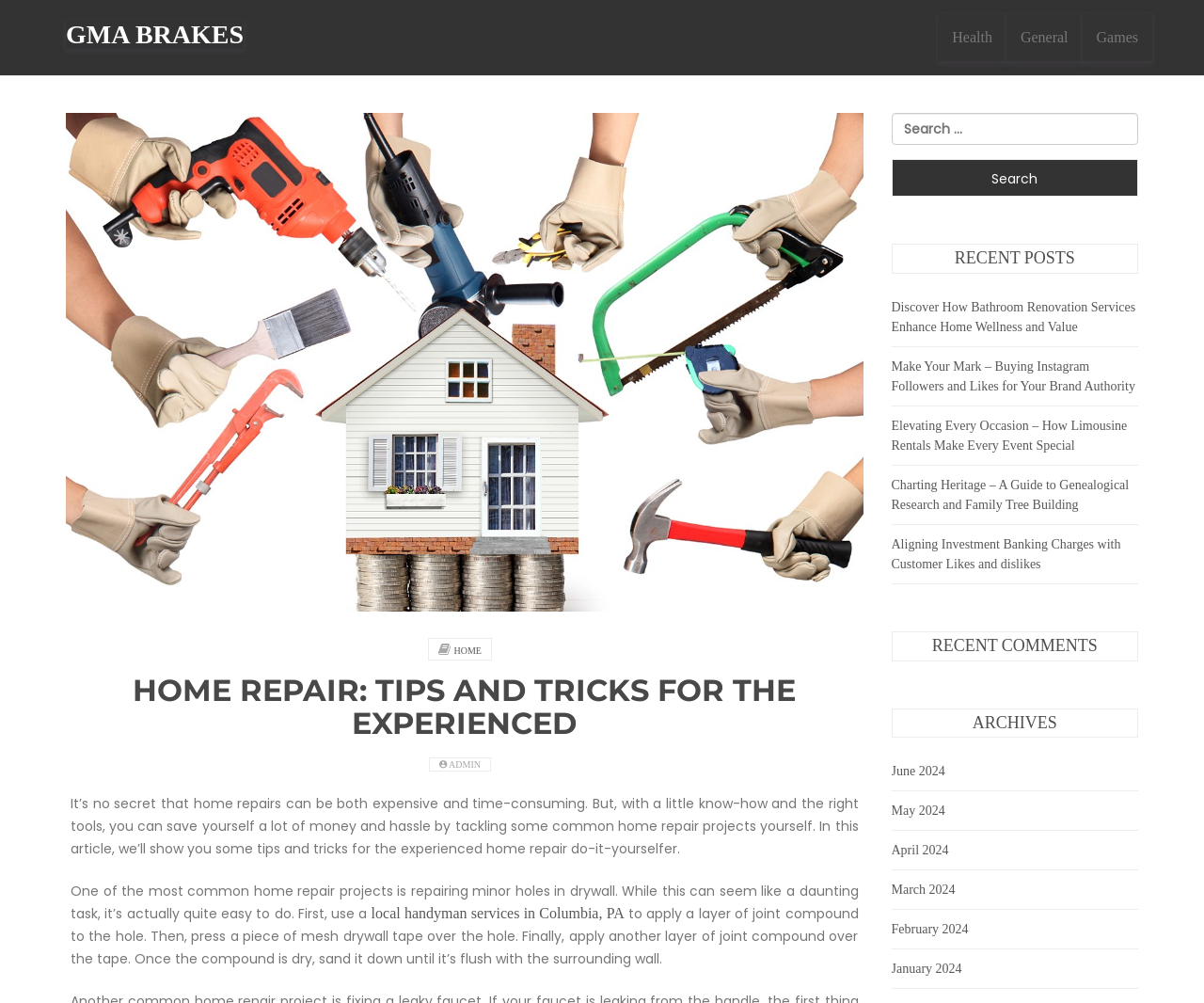Provide a single word or phrase answer to the question: 
What is the purpose of the search box?

To search the website